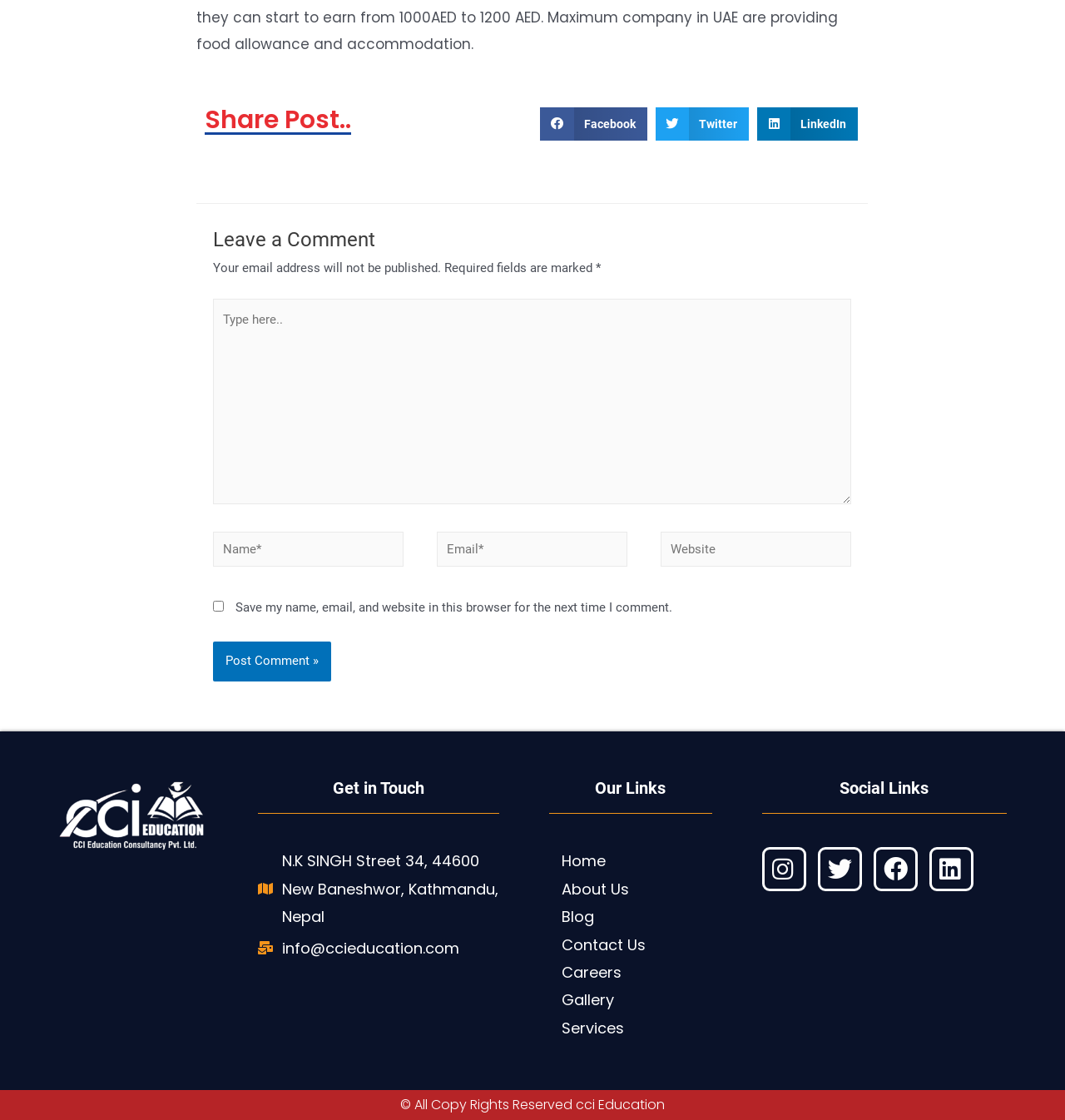Using the information in the image, give a comprehensive answer to the question: 
What is the copyright information?

The copyright information is '© All Copy Rights Reserved cci Education', as indicated by the static text element at the bottom of the page.